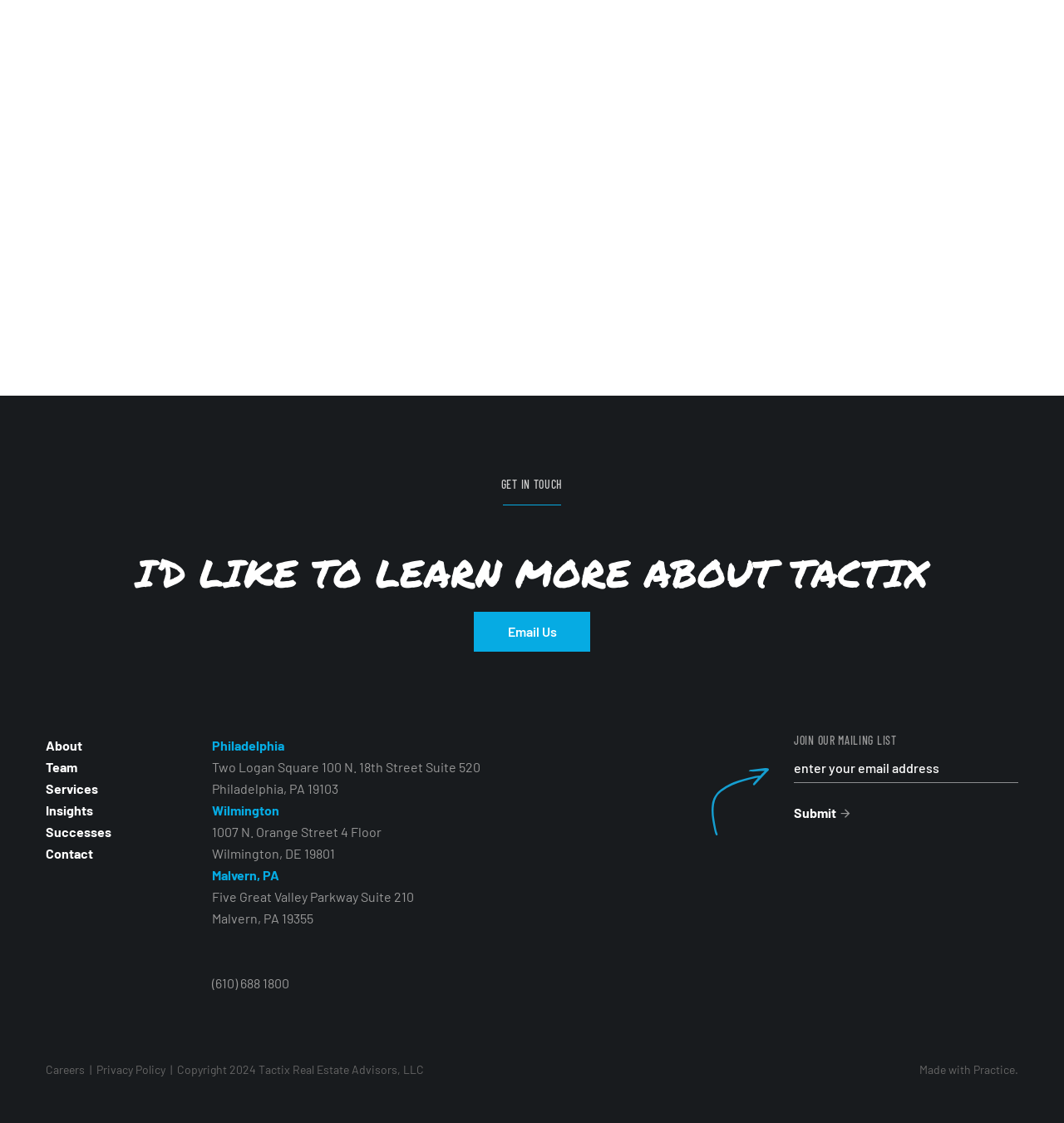What is the copyright year?
Please provide a comprehensive answer to the question based on the webpage screenshot.

I searched for a StaticText element containing copyright information and found the element 'Copyright 2024 Tactix Real Estate Advisors, LLC' at coordinates [0.166, 0.946, 0.398, 0.958]. The year mentioned is 2024.